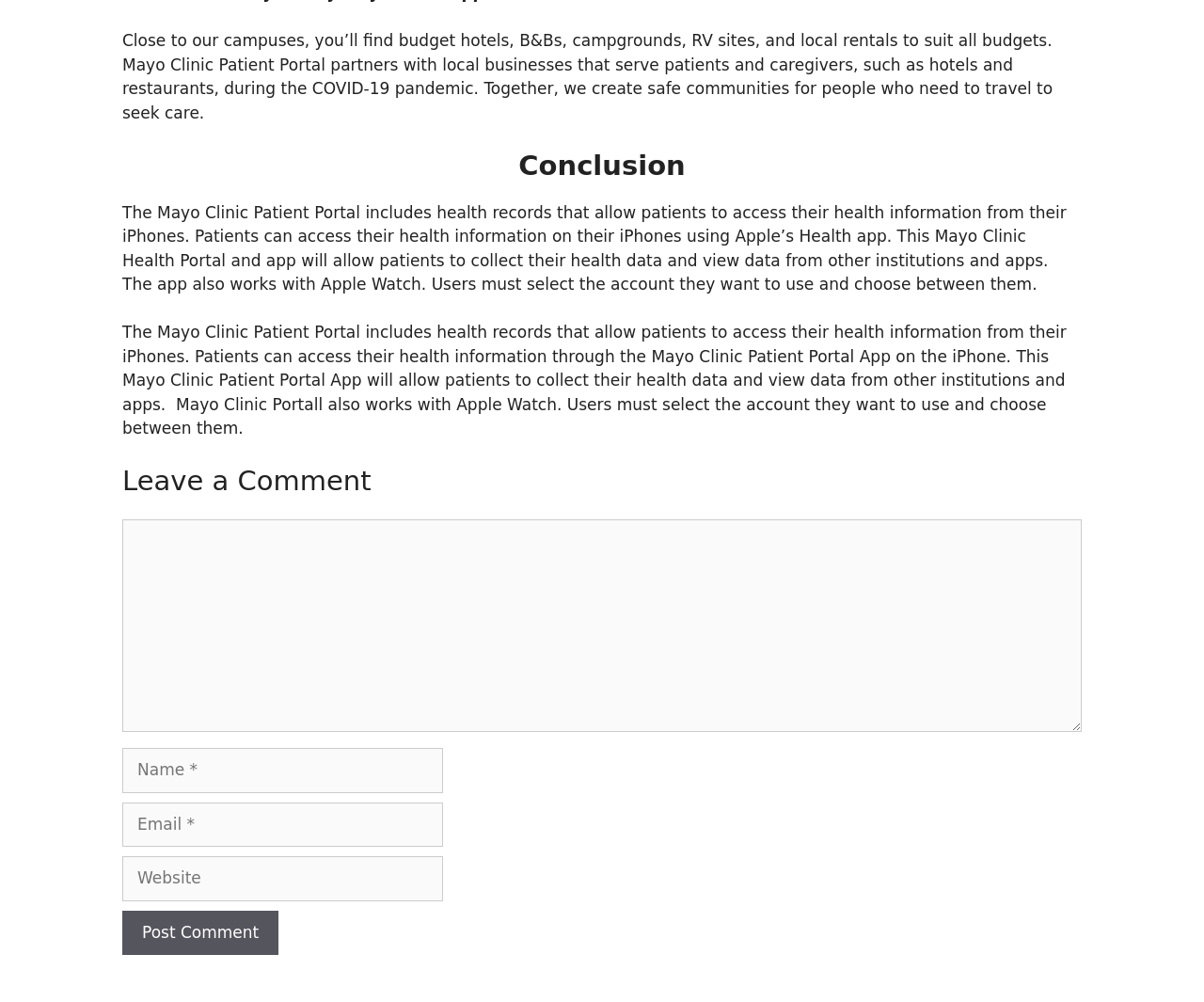What is the purpose of the Mayo Clinic Patient Portal?
Answer briefly with a single word or phrase based on the image.

To access health information